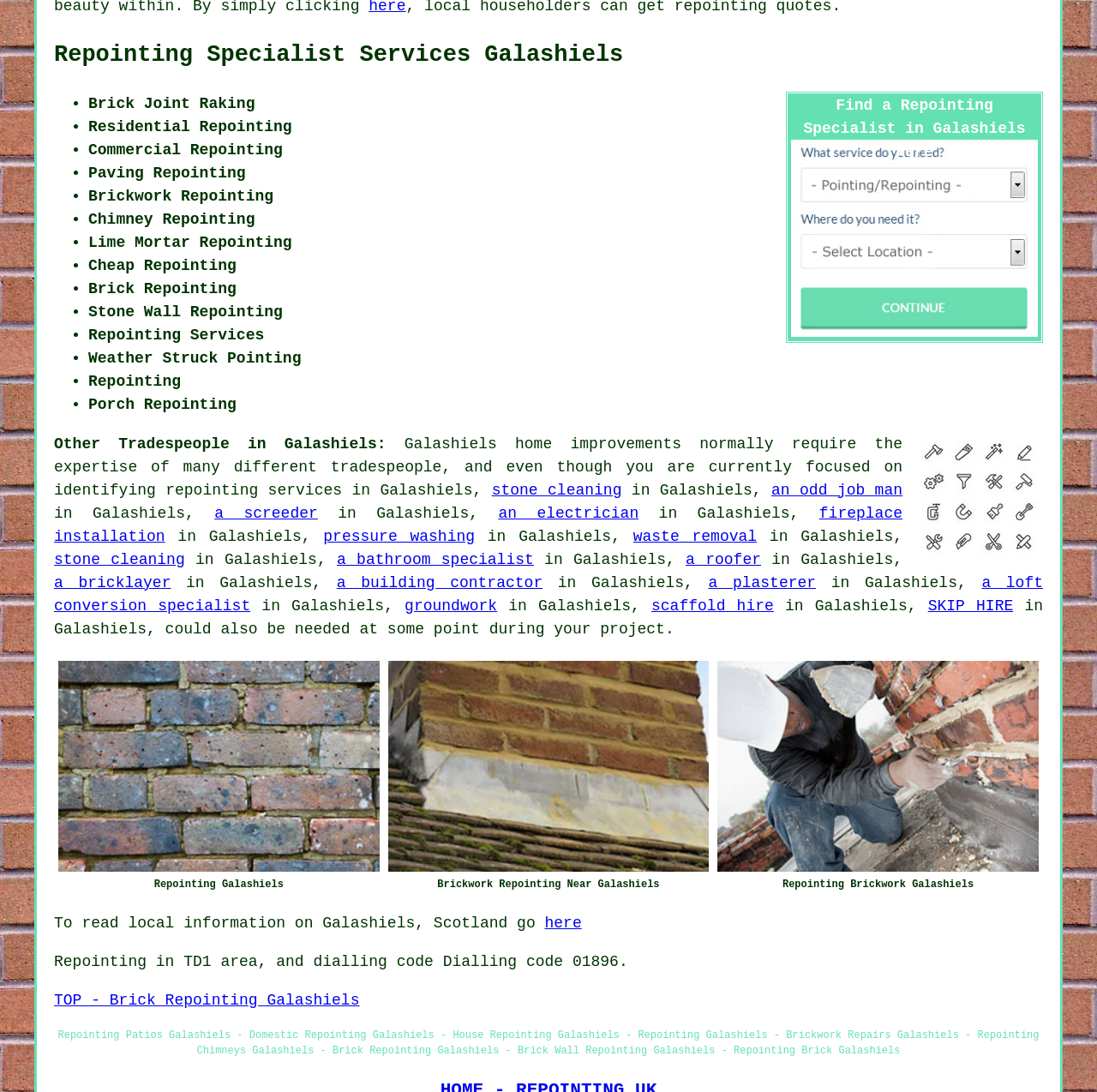What is the dialling code for Galashiels?
Answer the question with a single word or phrase derived from the image.

01896